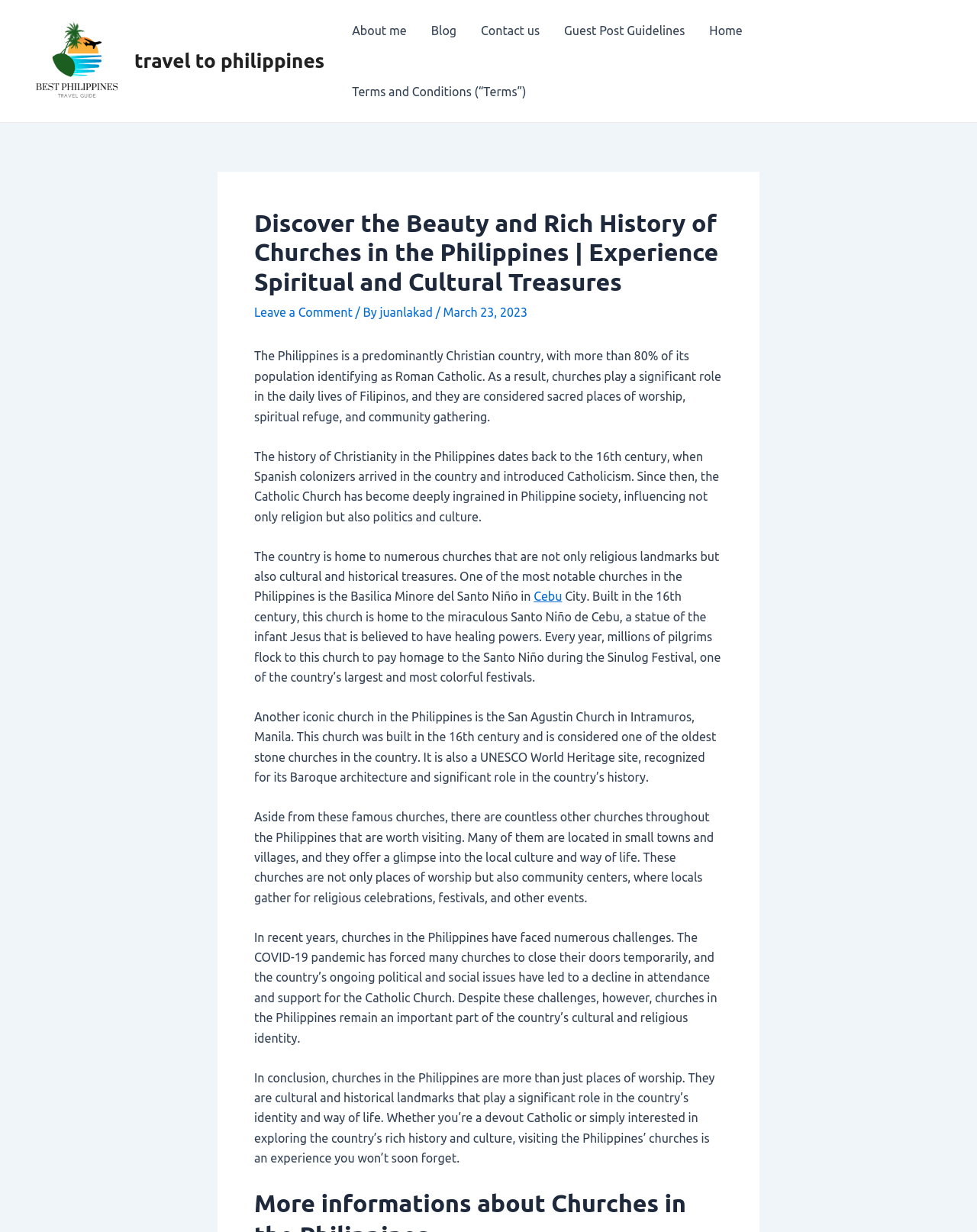Please locate the bounding box coordinates of the element that should be clicked to complete the given instruction: "Click the 'About me' link".

[0.348, 0.0, 0.429, 0.05]